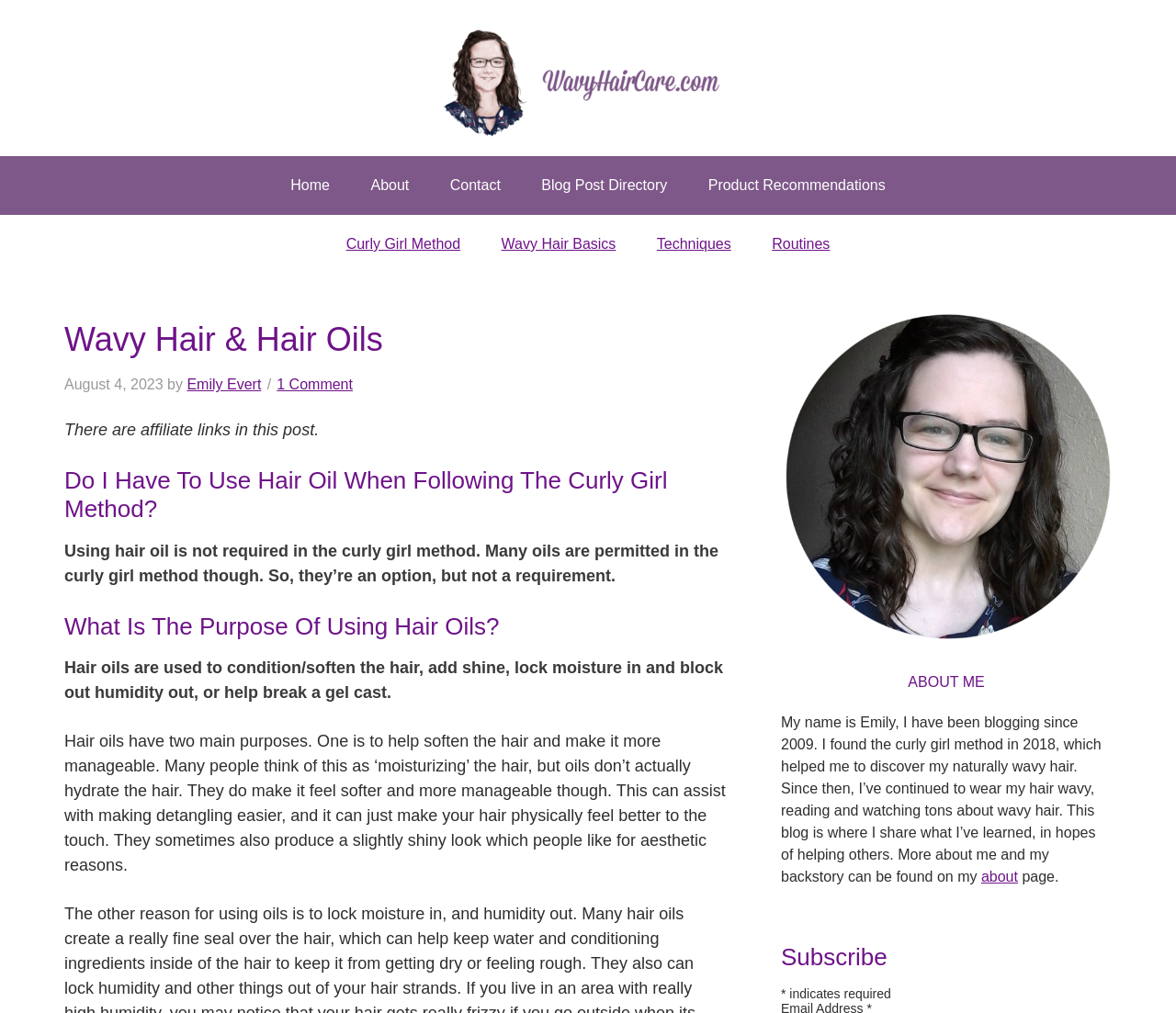What is the date of the blog post?
Make sure to answer the question with a detailed and comprehensive explanation.

The date of the blog post is mentioned below the heading 'Wavy Hair & Hair Oils', along with the author's name. The text 'August 4, 2023' is displayed in a time element.